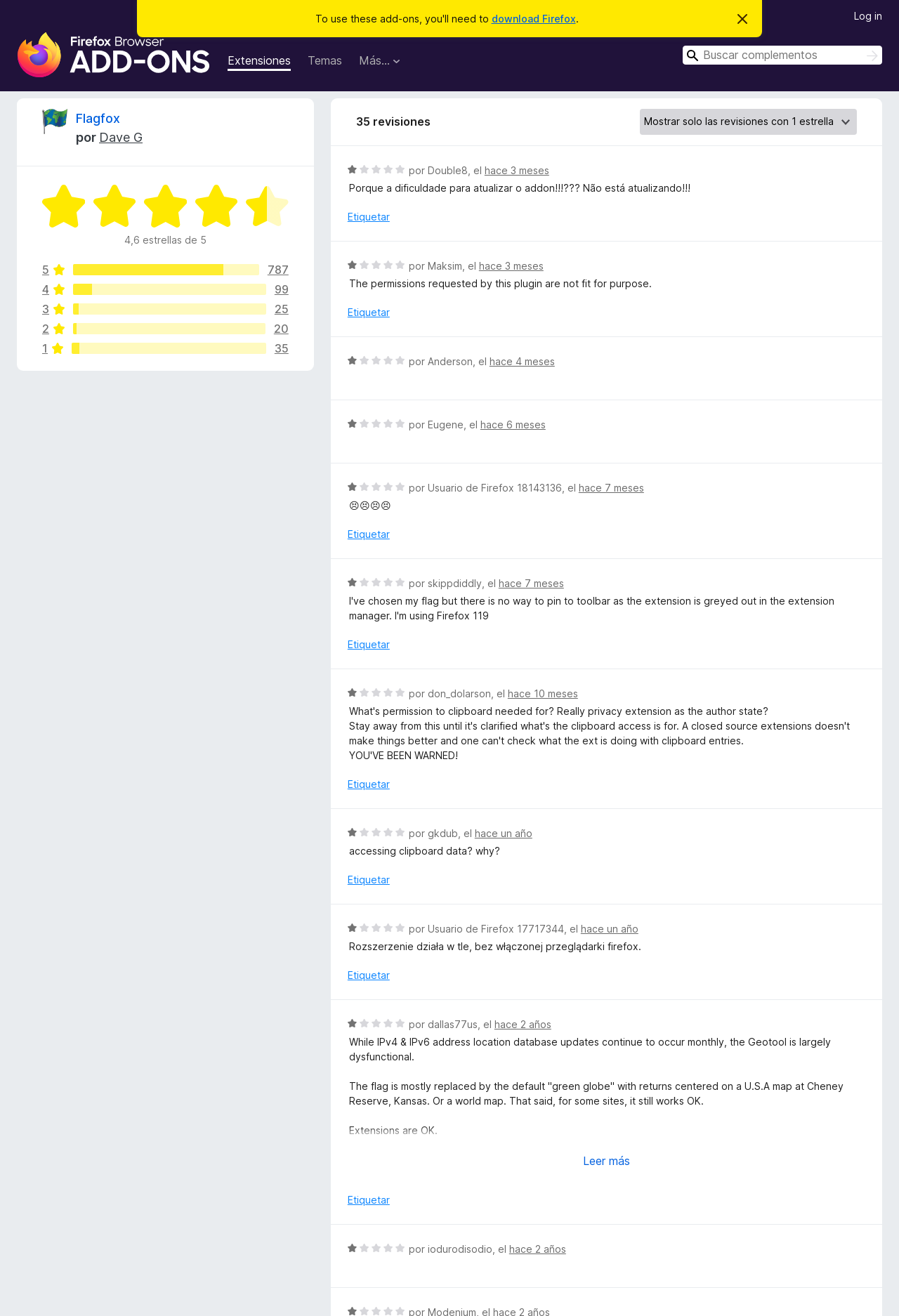What is the purpose of the button 'Etiquetar'?
Based on the image, provide a one-word or brief-phrase response.

To label a review